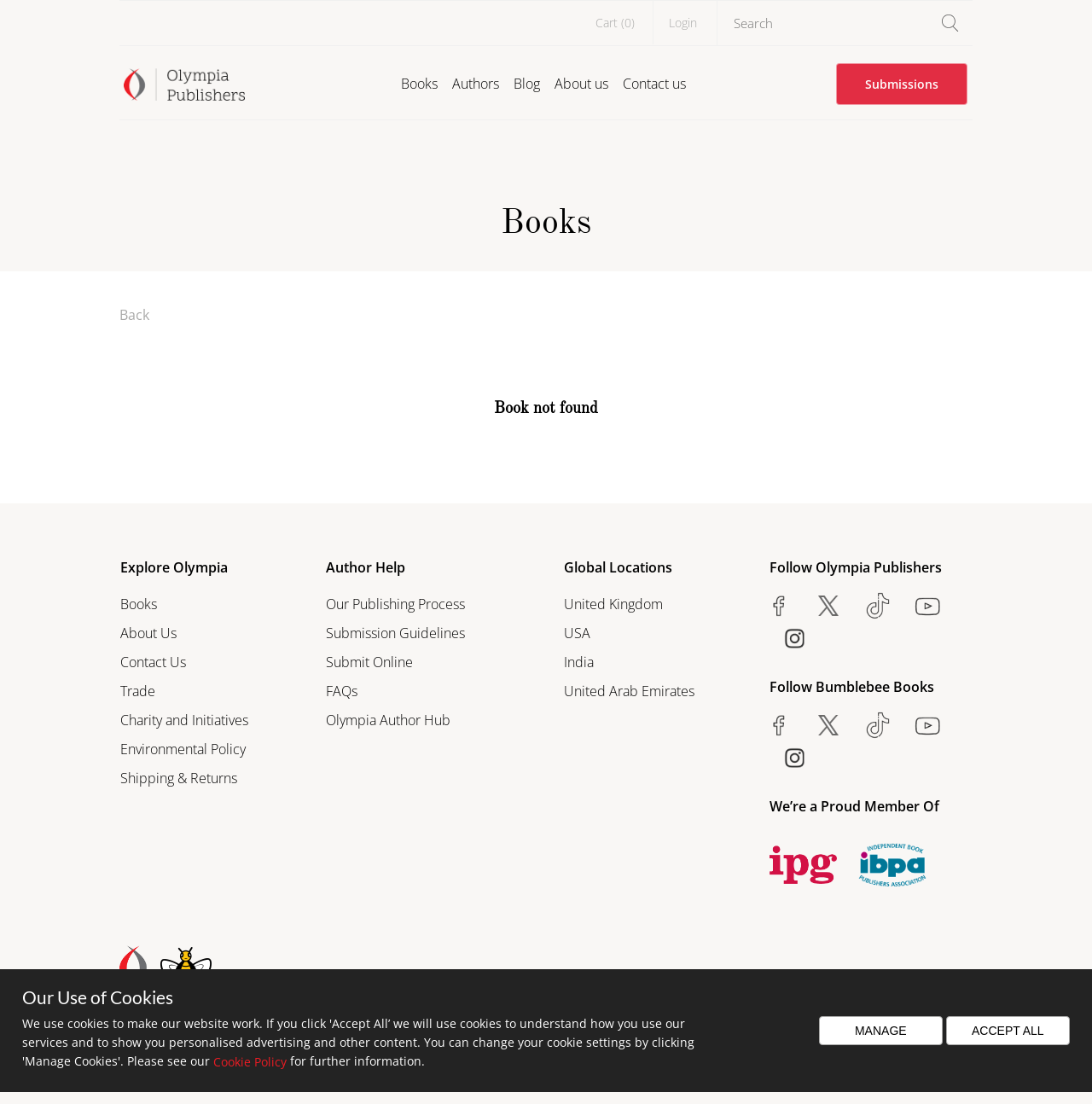Detail the various sections and features of the webpage.

This webpage appears to be the homepage of Olympia Publishers, a book publishing company. At the top, there is a navigation bar with links to "Cart (0)", "Login", and a search box. To the left of the search box, there is a button with no text. Below the navigation bar, there is a logo image with a link to the homepage.

The main content of the page is divided into several sections. The first section has a heading "Books" and a link to "Back". Below this, there is a heading "Book not found" and a subheading "Explore Olympia". This section contains links to various pages, including "Books", "About Us", "Contact Us", and more.

To the right of this section, there is another section with a heading "Author Help". This section contains links to pages related to publishing, such as "Our Publishing Process", "Submission Guidelines", and "FAQs".

Below these sections, there is a heading "Global Locations" with links to different countries, including the United Kingdom, USA, India, and United Arab Emirates.

Further down the page, there is a section with a heading "Follow Olympia Publishers" and links to social media platforms, including Facebook, Twitter, and TikTok. Below this, there is a similar section for "Follow Bumblebee Books", which appears to be an imprint of Olympia Publishers.

The page also features a section with a heading "We’re a Proud Member Of" and two images, likely logos of organizations or associations.

At the bottom of the page, there is a footer section with links to "Terms & Conditions", "Privacy & Cookies Policy", and a copyright notice. There is also a section with a heading "Our Use of Cookies" and a link to the "Cookie Policy". Finally, there are two buttons, "MANAGE" and "ACCEPT ALL", likely related to cookie settings.